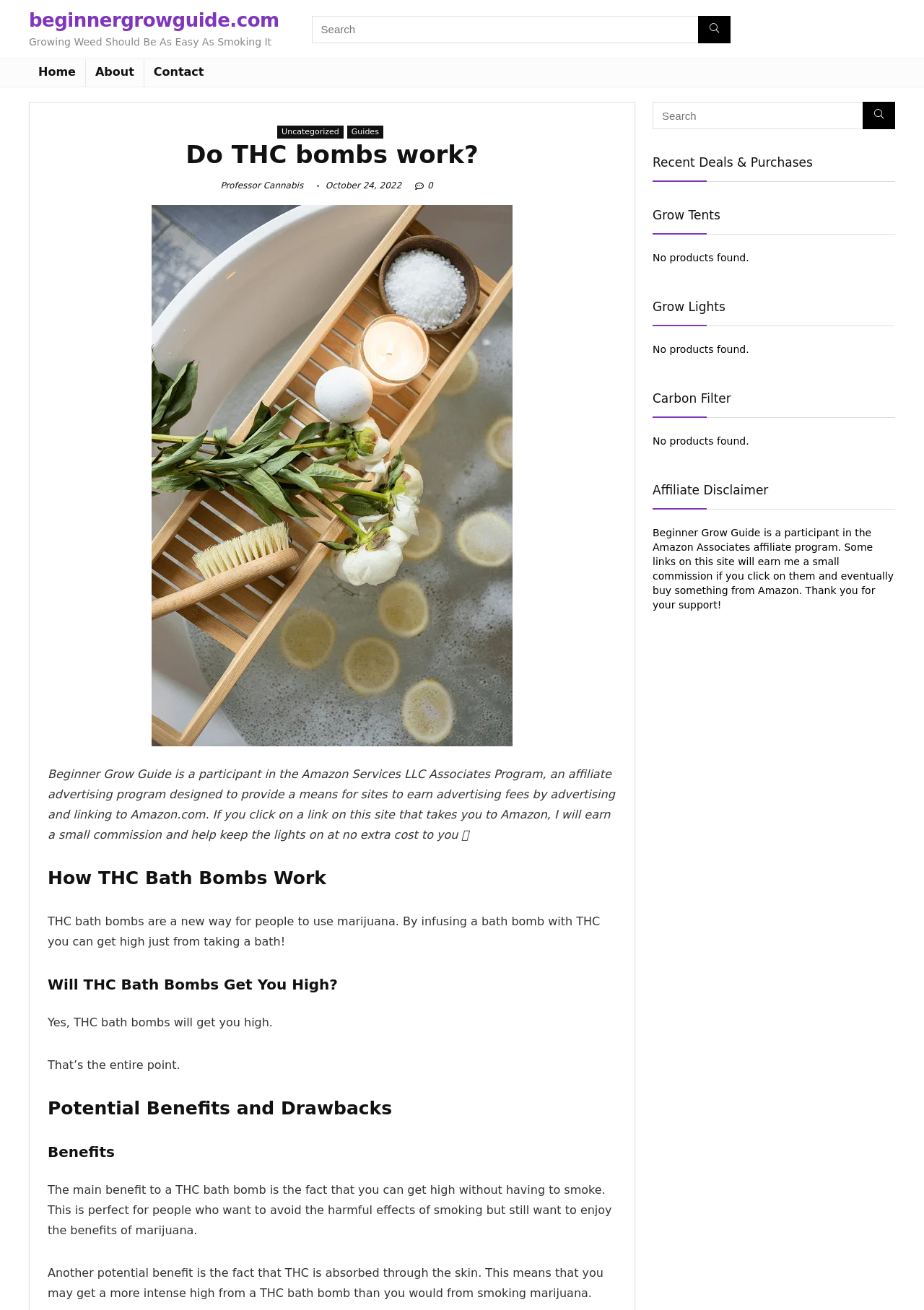Produce a meticulous description of the webpage.

The webpage is about THC bath bombs, a new way to use marijuana. At the top left, there is a website title "beginnergrowguide.com" and a tagline "Growing Weed Should Be As Easy As Smoking It". A search bar is located to the right of the title, accompanied by a search button. Below the title, there are navigation links to "Home", "About", and "Contact" pages.

The main content of the webpage is divided into sections, each with a heading. The first section is titled "Do THC bombs work?" and has a date "October 24, 2022" below it. There is a figure or image below the title, taking up a significant portion of the page.

The next section is titled "How THC Bath Bombs Work" and explains that THC bath bombs are a new way to use marijuana, allowing users to get high by taking a bath. The following section, "Will THC Bath Bombs Get You High?", answers the question with a simple "Yes".

The subsequent sections discuss the potential benefits and drawbacks of THC bath bombs. The benefits include the fact that users can get high without smoking and that THC is absorbed through the skin, potentially leading to a more intense high.

On the right side of the page, there is a complementary section with a search bar and a list of recent deals and purchases, including grow tents, grow lights, and carbon filters. There is also an affiliate disclaimer at the bottom of this section.

Overall, the webpage provides information and guidance on THC bath bombs, their benefits, and how they work.